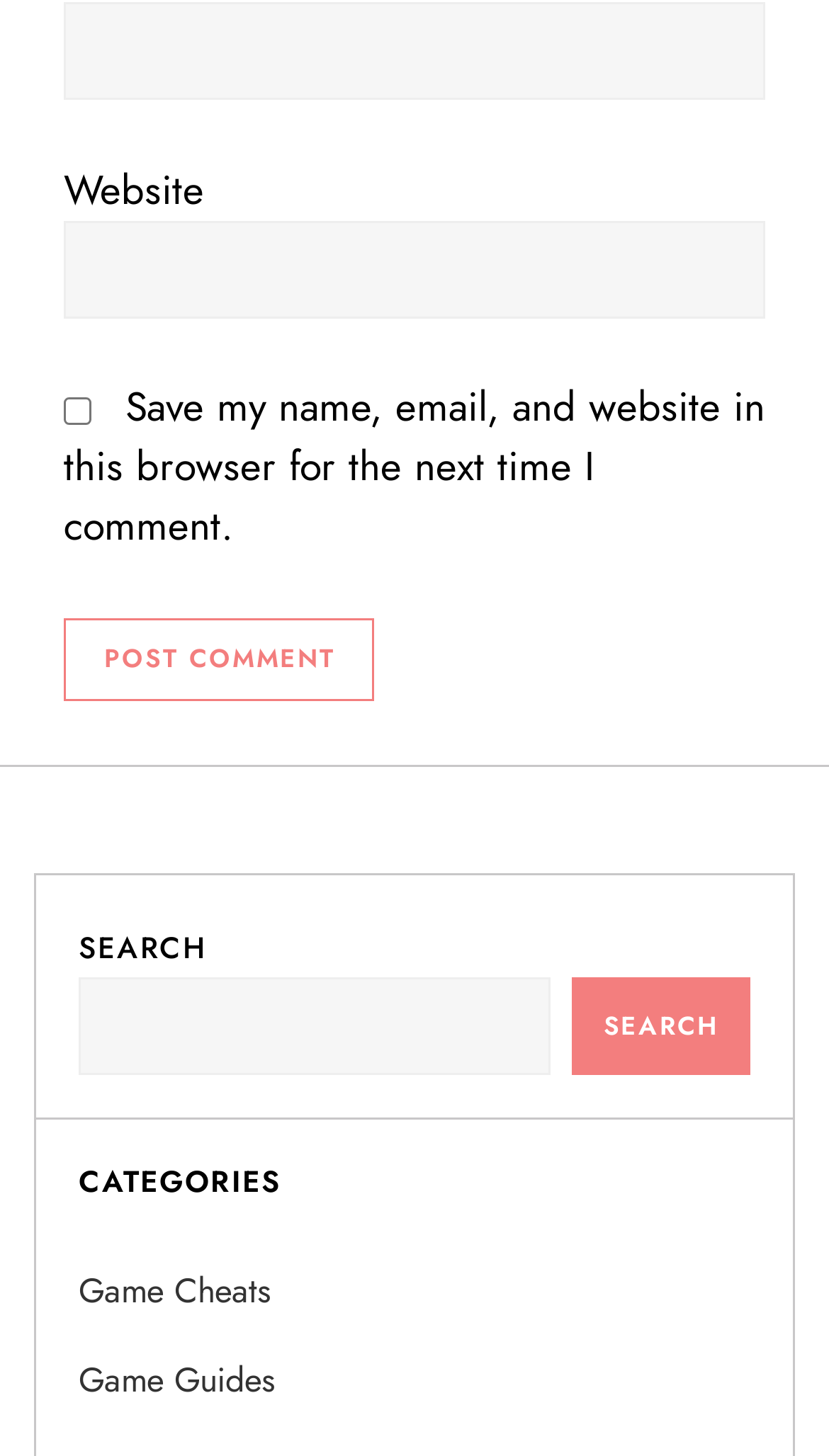Specify the bounding box coordinates of the area that needs to be clicked to achieve the following instruction: "Click the 'Home' link".

None